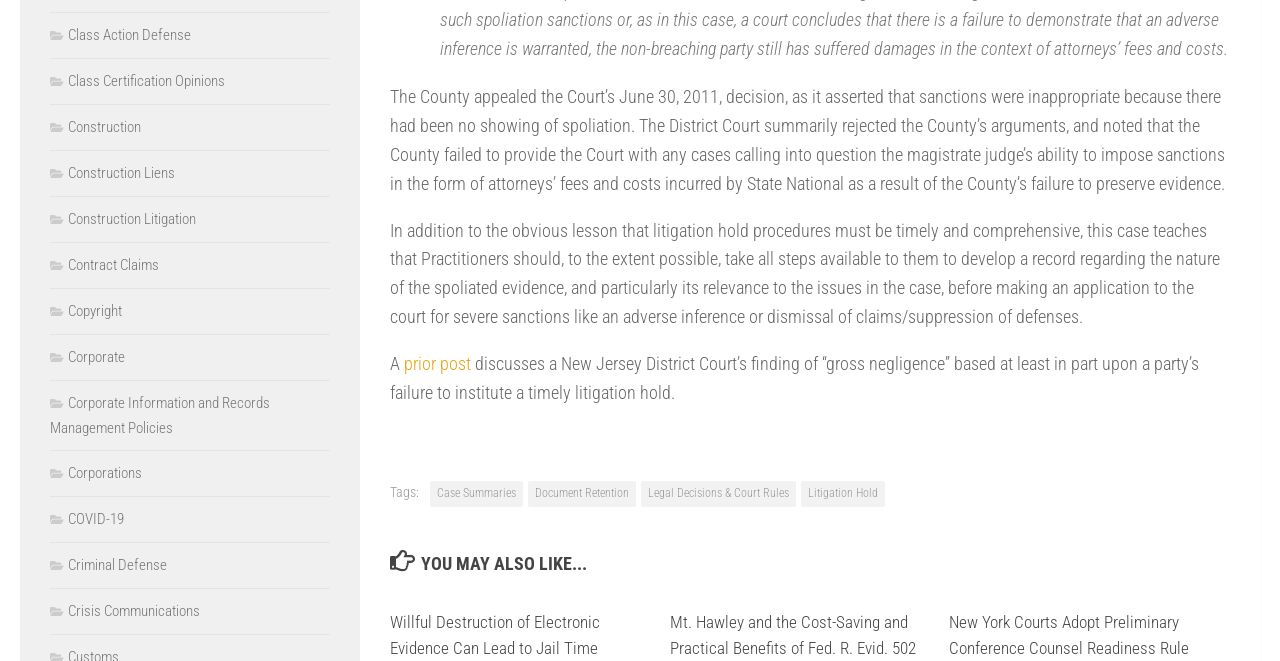Determine the bounding box coordinates of the clickable element necessary to fulfill the instruction: "Explore Litigation Hold". Provide the coordinates as four float numbers within the 0 to 1 range, i.e., [left, top, right, bottom].

[0.626, 0.728, 0.691, 0.767]